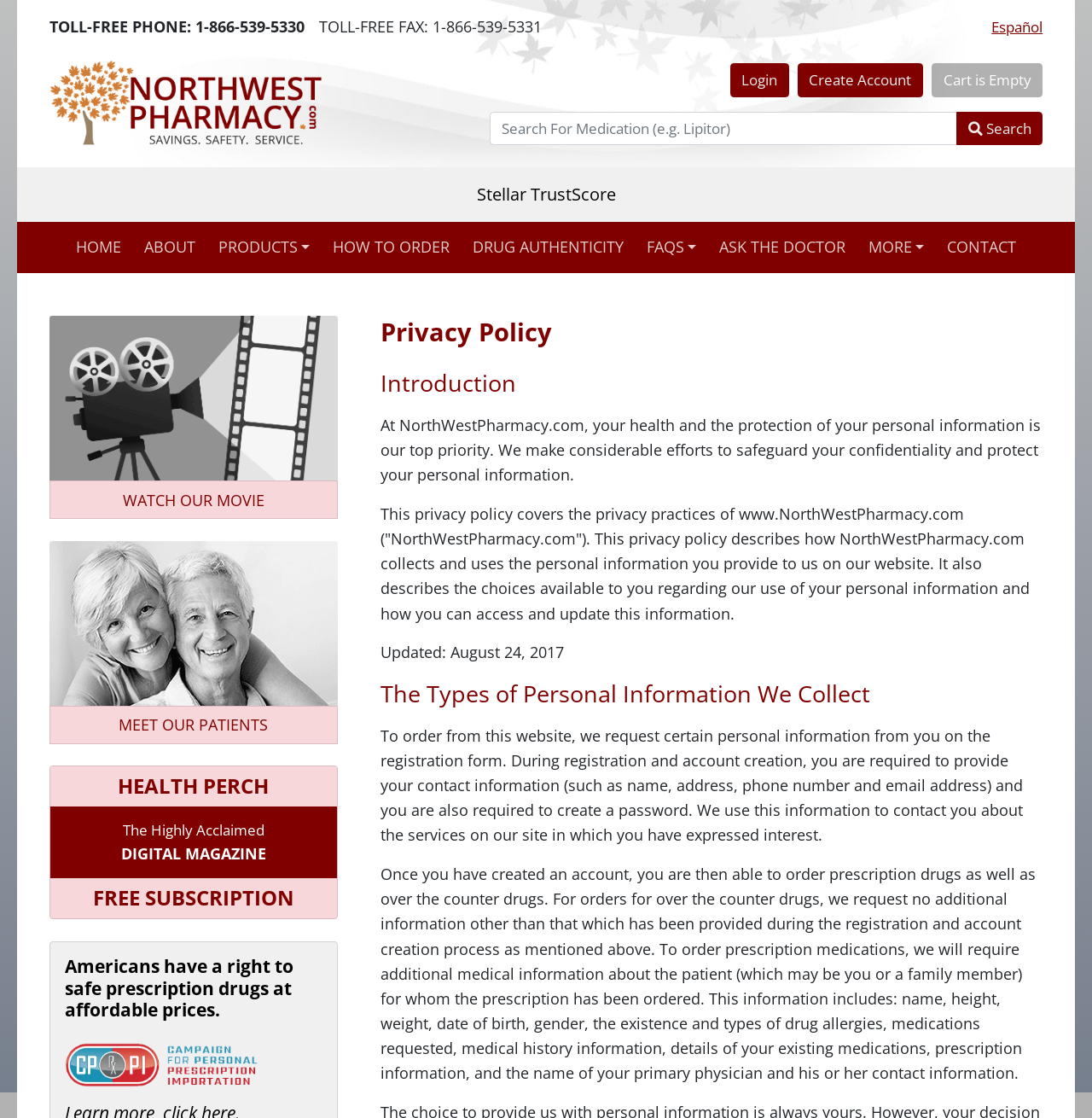Elaborate on the webpage's design and content in a detailed caption.

This webpage is about the privacy policy of NorthWestPharmacy.com. At the top, there is a toll-free phone number and fax number, along with a button to switch to Spanish. Below that, there is a link to the NorthWestPharmacy.com homepage, accompanied by an image of the website's logo. 

To the right of the logo, there are links to log in, create an account, and view the shopping cart. Below the logo, there is a search bar where users can search for medications, along with a search button.

The main content of the page is divided into sections, starting with an introduction to the privacy policy. This section explains that the website prioritizes the protection of users' personal information and describes how the website collects and uses this information.

The next section is about the types of personal information collected, which includes contact information, medical information, and prescription information. This section is followed by a notice that the privacy policy was last updated on August 24, 2017.

At the bottom of the page, there are links to watch a movie about the website, meet the patients, and subscribe to a digital magazine called Health Perch. There is also an image of the CPPI logo at the very bottom of the page.